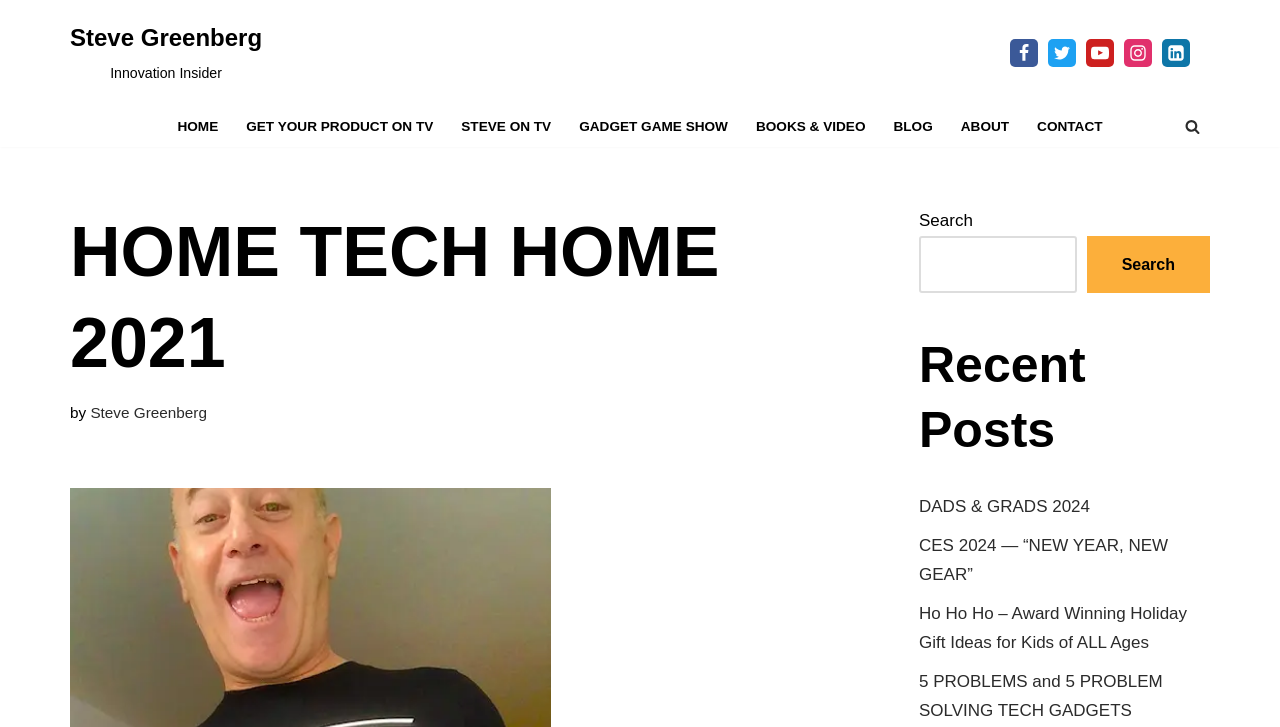Please provide the bounding box coordinates for the element that needs to be clicked to perform the following instruction: "Click on the Facebook link". The coordinates should be given as four float numbers between 0 and 1, i.e., [left, top, right, bottom].

[0.789, 0.053, 0.811, 0.092]